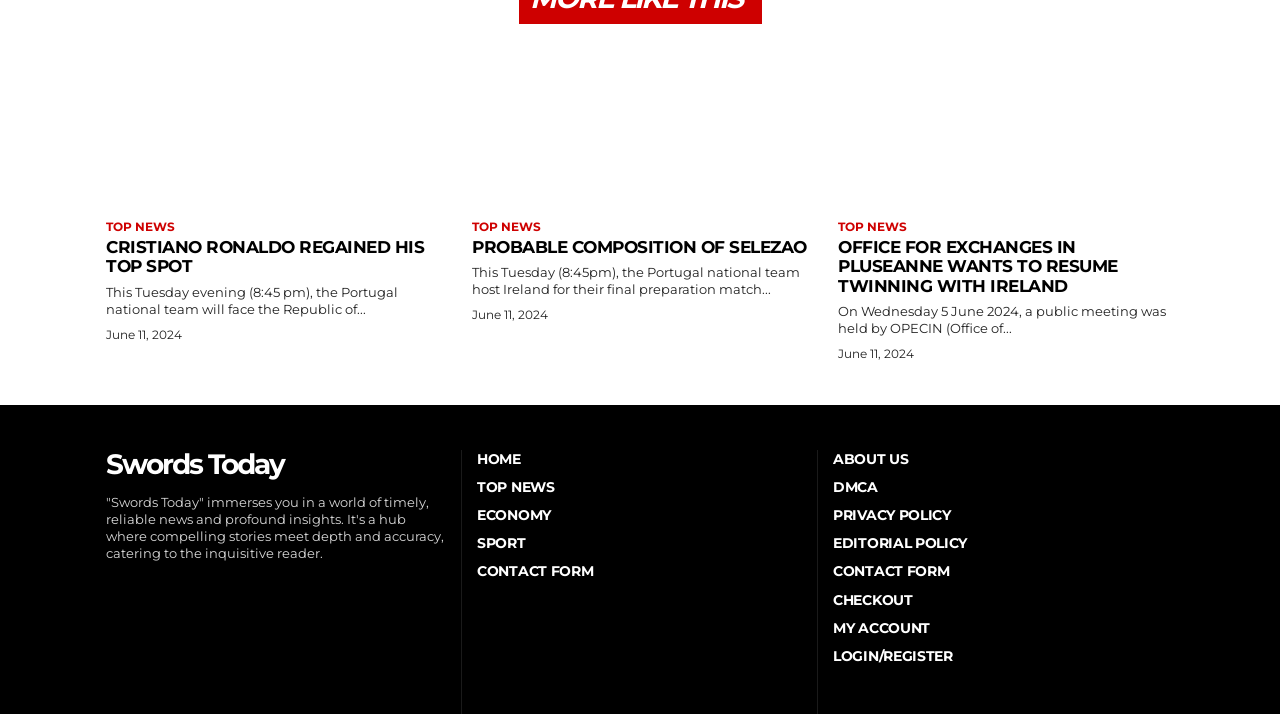What is the date of the Portugal national team's match?
Please analyze the image and answer the question with as much detail as possible.

The date of the match is mentioned in the first news article as 'This Tuesday evening (8:45 pm), the Portugal national team will face the Republic of...' and the date is specified as 'June 11, 2024' in the time element.